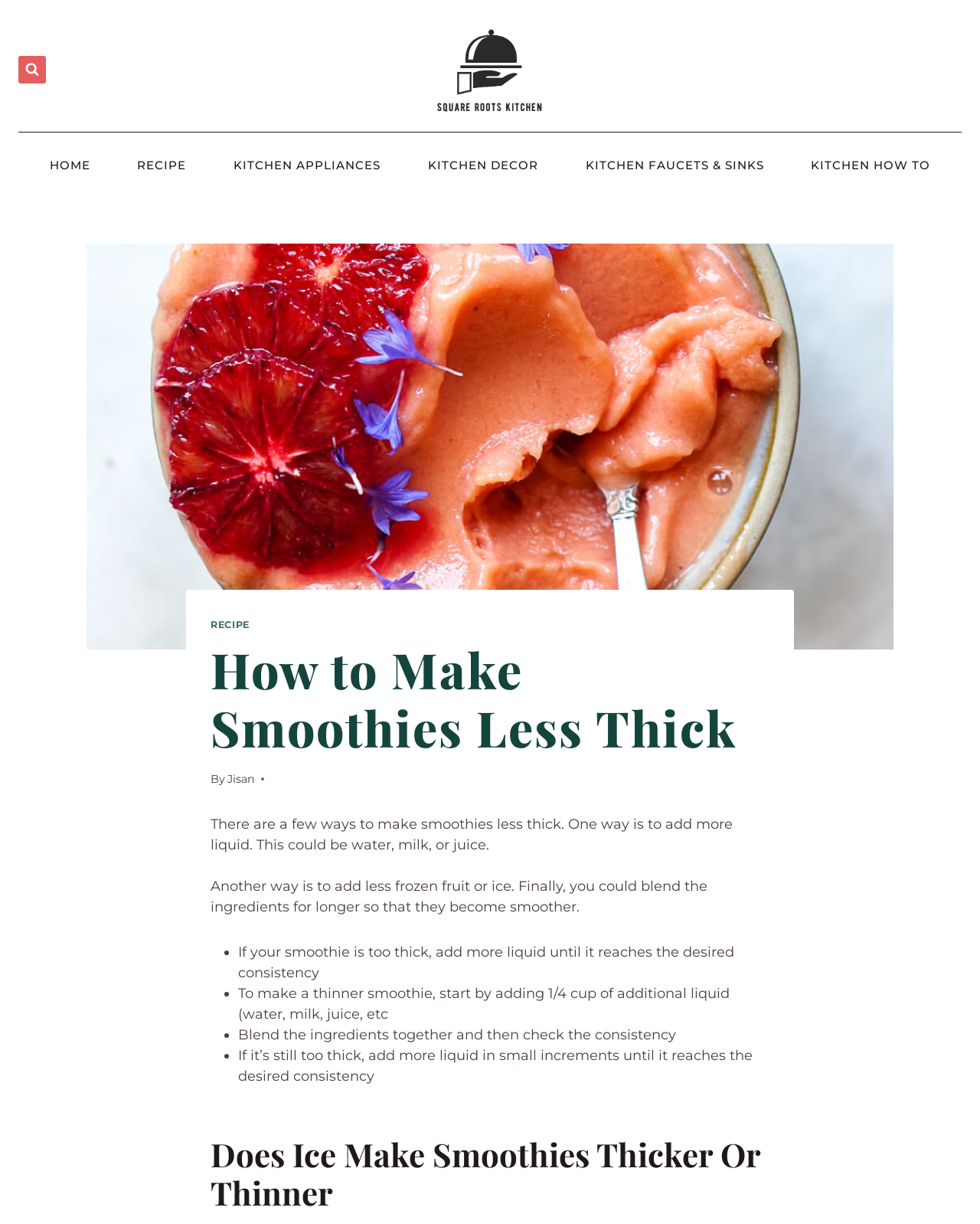What is the name of the website?
Could you answer the question with a detailed and thorough explanation?

I determined the name of the website by looking at the link element with the text 'Your Kitchen Solution' which is a child of the root element.